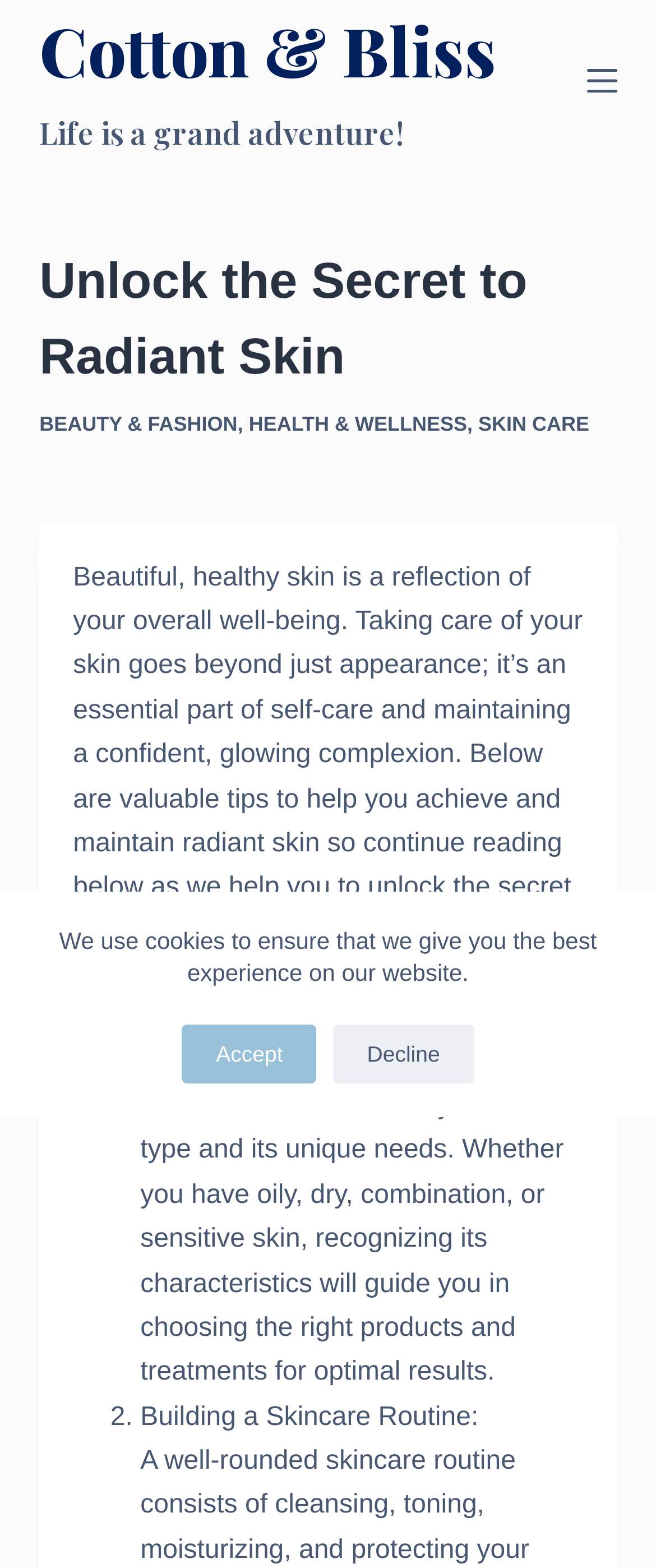How many list markers are on this webpage?
Refer to the image and answer the question using a single word or phrase.

2